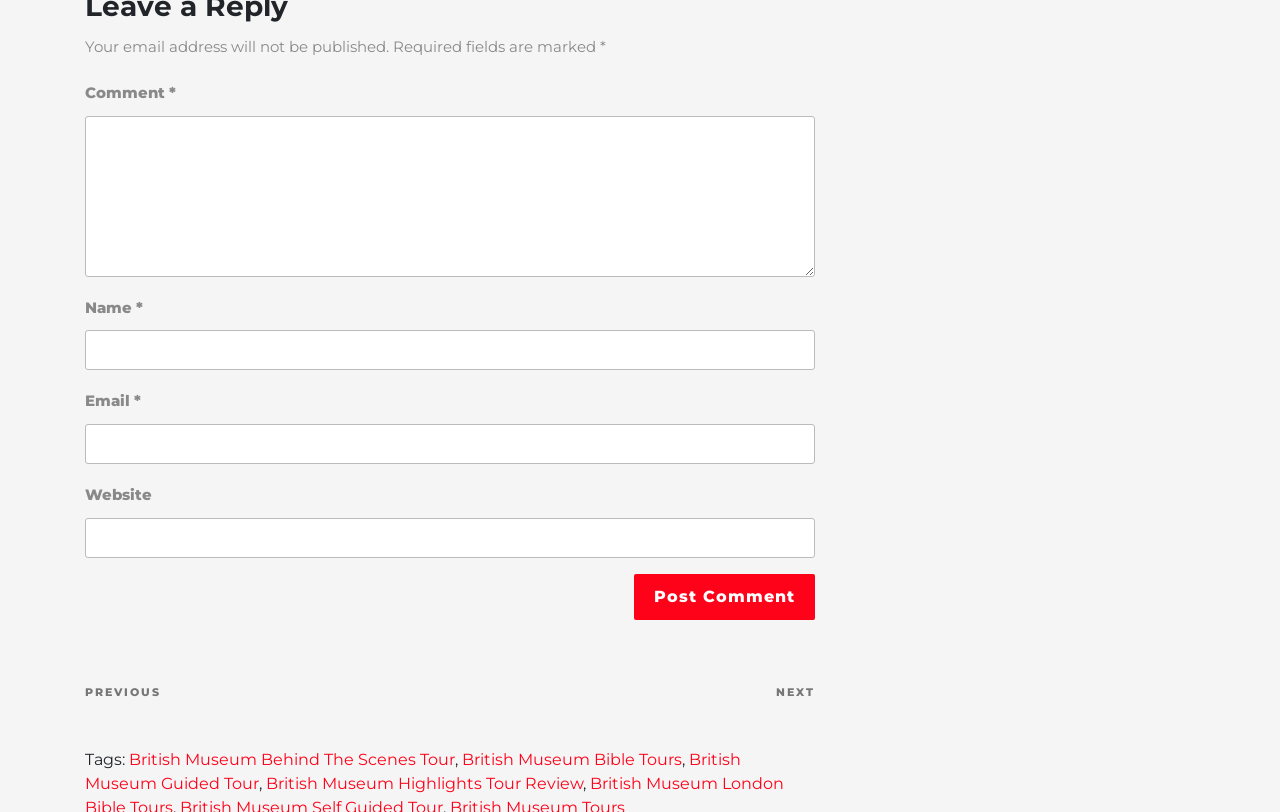Pinpoint the bounding box coordinates of the element that must be clicked to accomplish the following instruction: "Input your email". The coordinates should be in the format of four float numbers between 0 and 1, i.e., [left, top, right, bottom].

[0.066, 0.522, 0.637, 0.572]